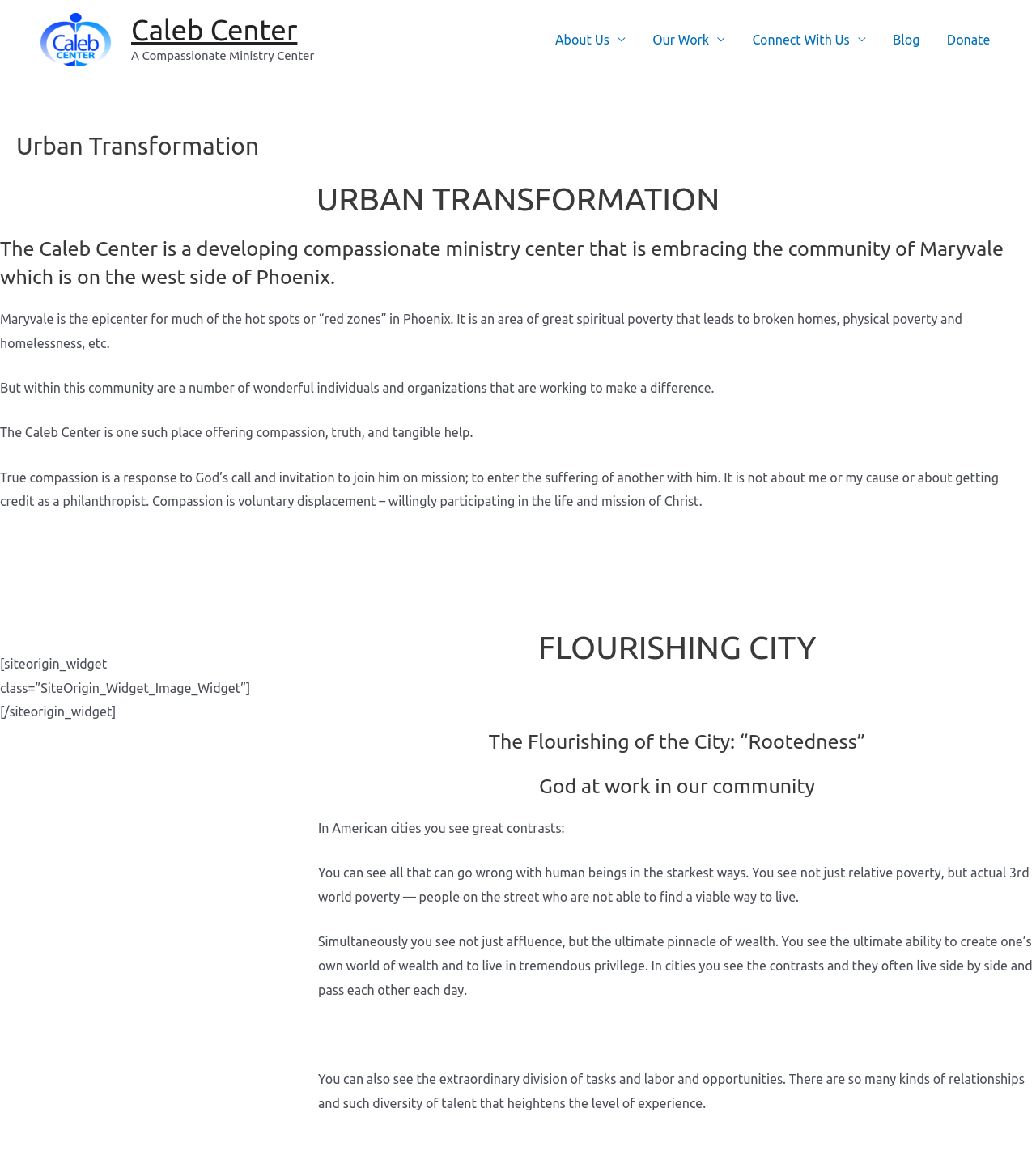Use a single word or phrase to answer this question: 
What is the location of the community being served?

Maryvale, Phoenix